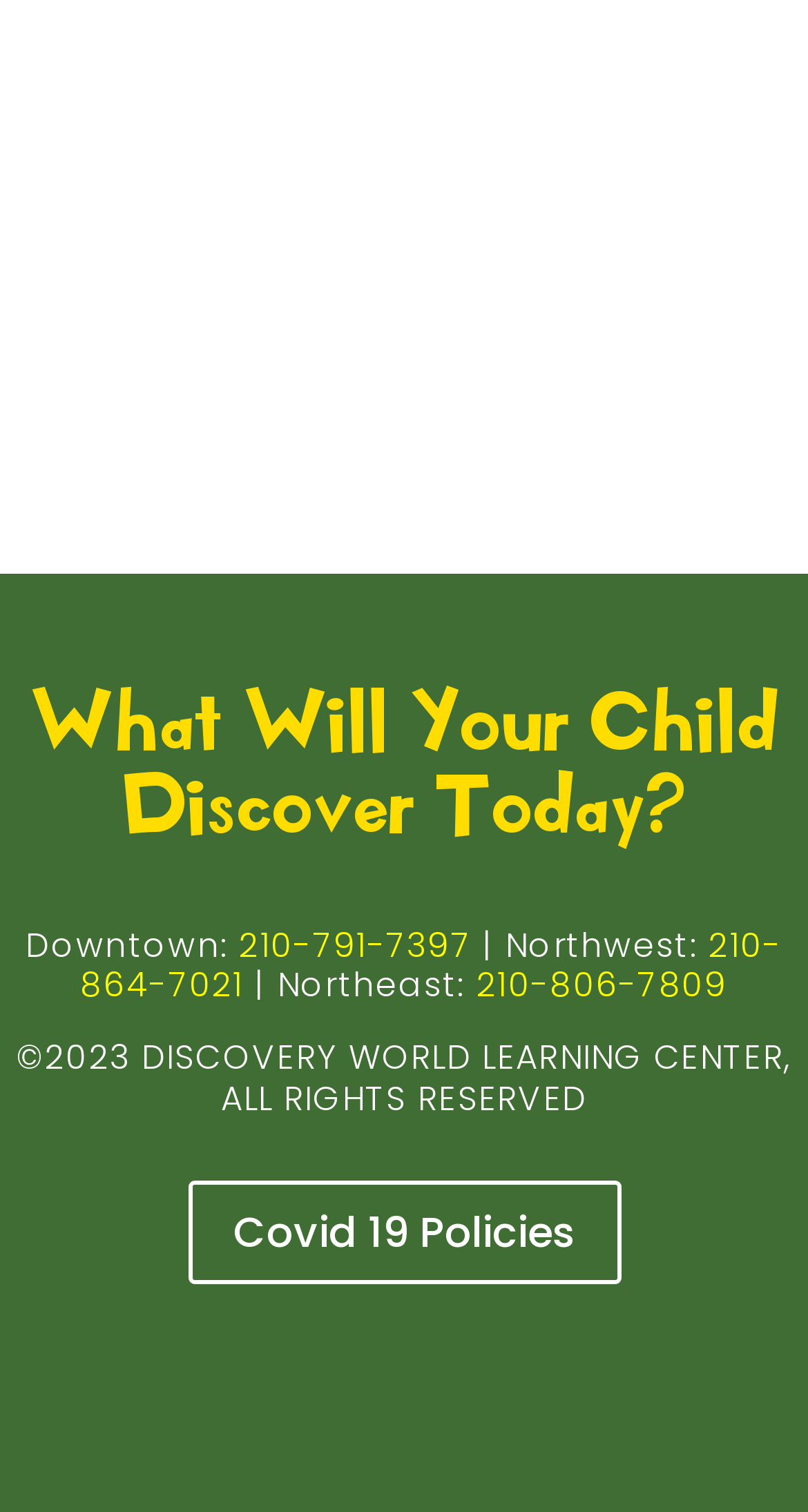Give a short answer using one word or phrase for the question:
How many locations are listed on the webpage?

3